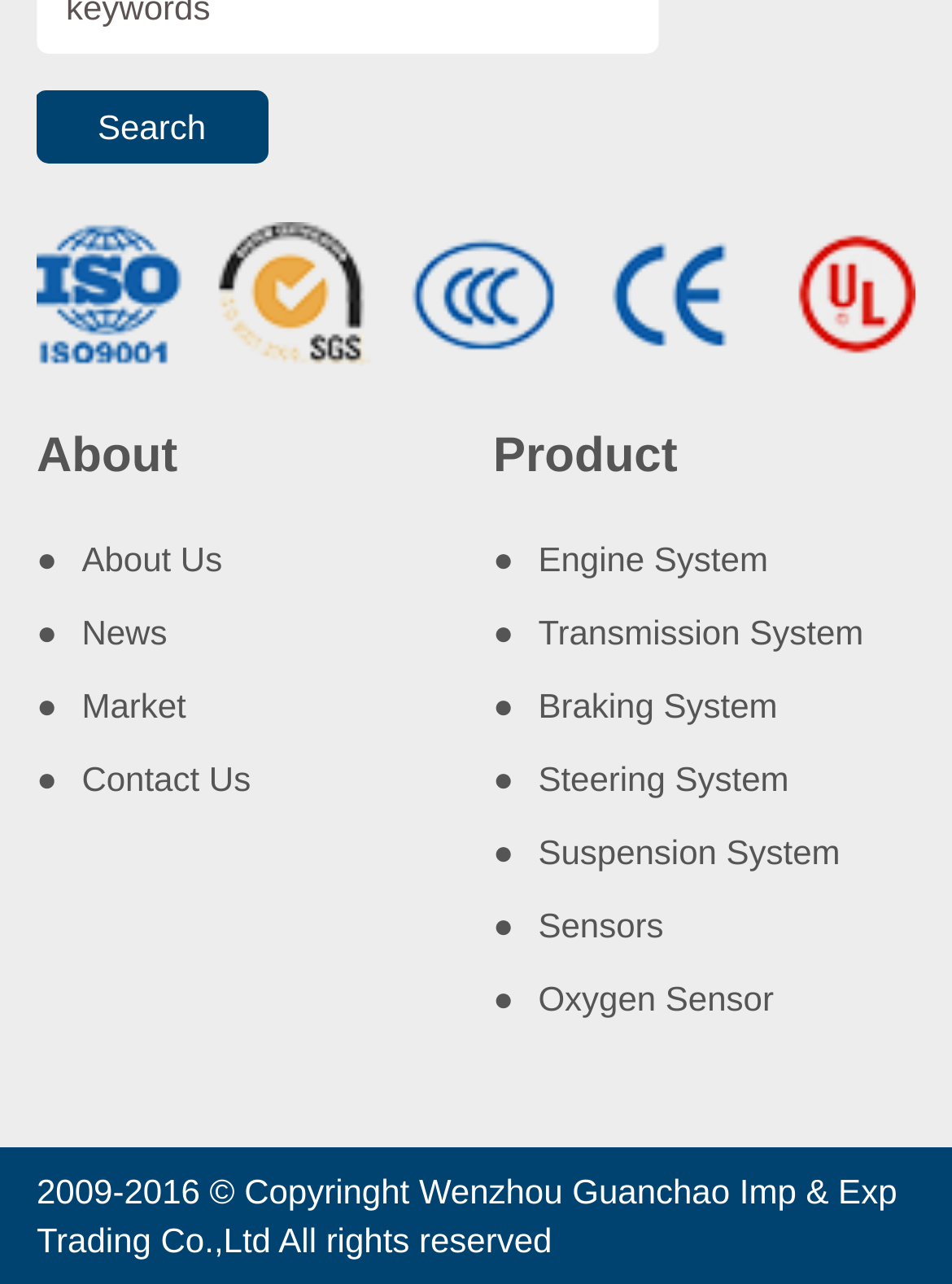Please specify the bounding box coordinates of the element that should be clicked to execute the given instruction: 'View Engine System'. Ensure the coordinates are four float numbers between 0 and 1, expressed as [left, top, right, bottom].

[0.565, 0.421, 0.807, 0.451]